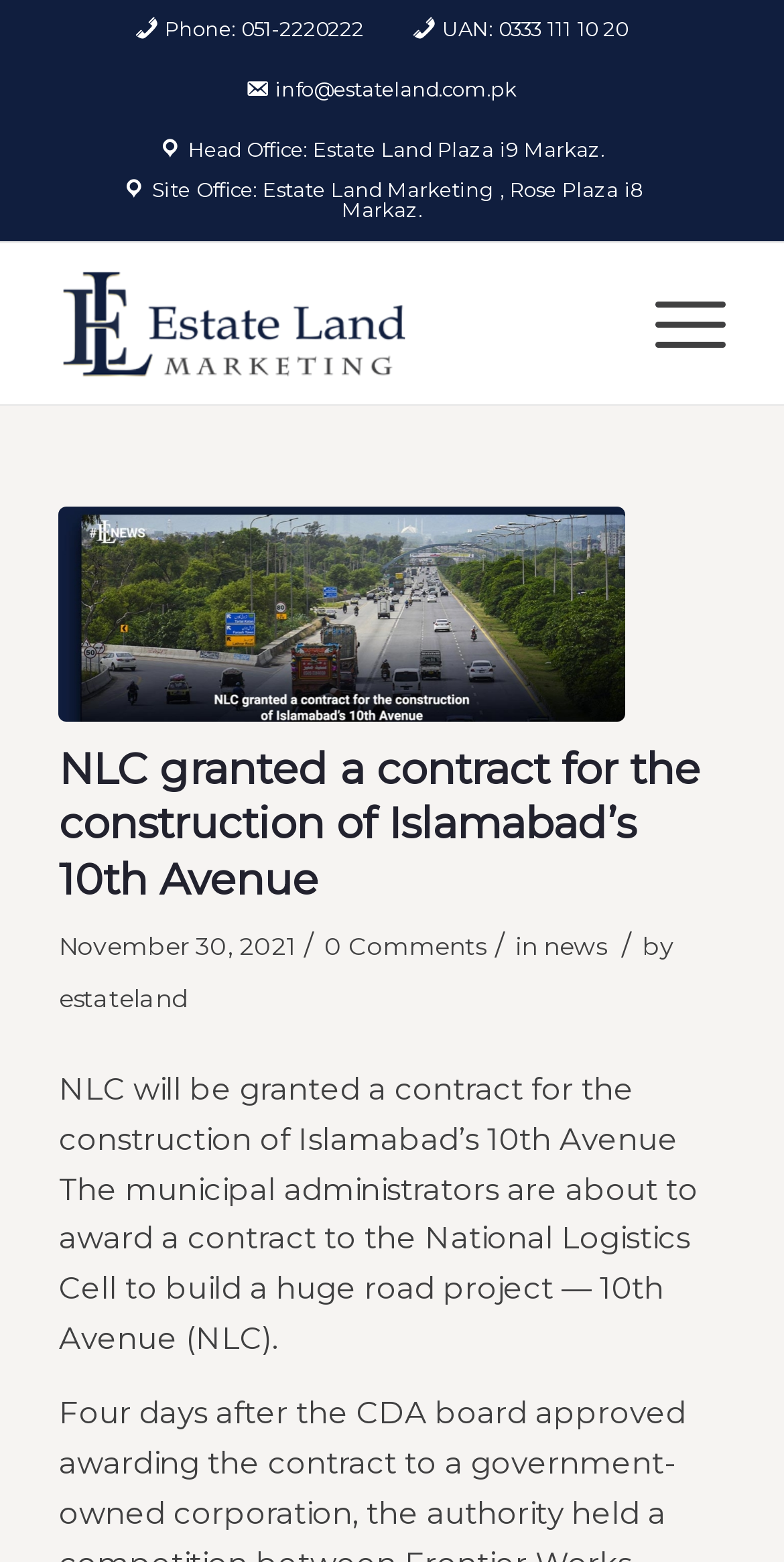Please identify the bounding box coordinates of the element I need to click to follow this instruction: "Check estateland".

[0.075, 0.629, 0.237, 0.648]